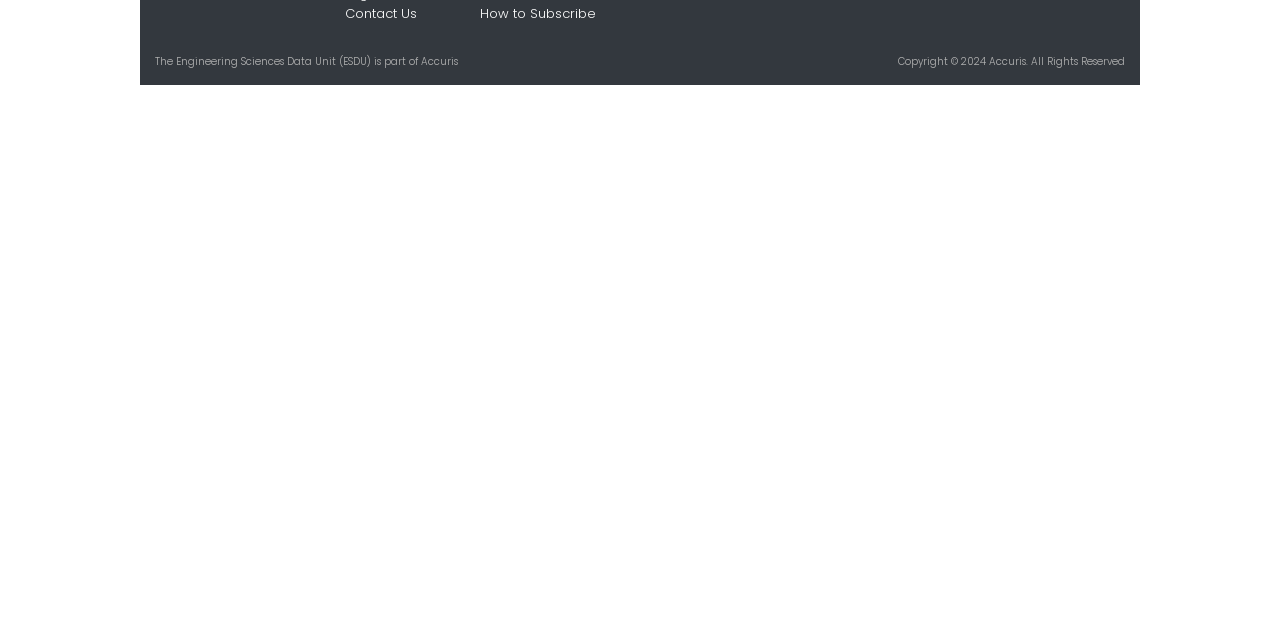Please predict the bounding box coordinates (top-left x, top-left y, bottom-right x, bottom-right y) for the UI element in the screenshot that fits the description: Accuris

[0.329, 0.084, 0.358, 0.108]